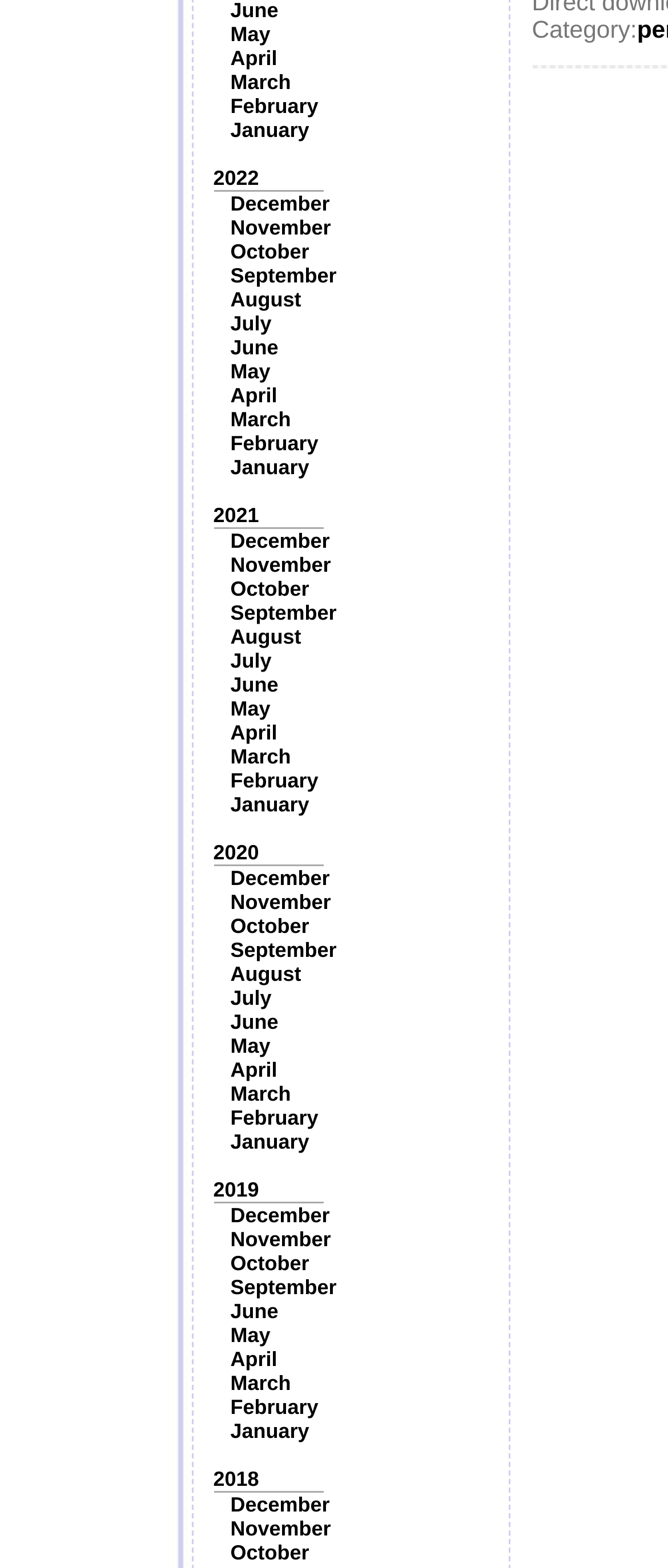Review the image closely and give a comprehensive answer to the question: What is the first month listed under 2022?

By looking at the links under the year 2022, I can see that the first month listed is May. This is because the link 'May' has a y-coordinate of 0.014, which is the smallest y-coordinate among all the links under 2022.